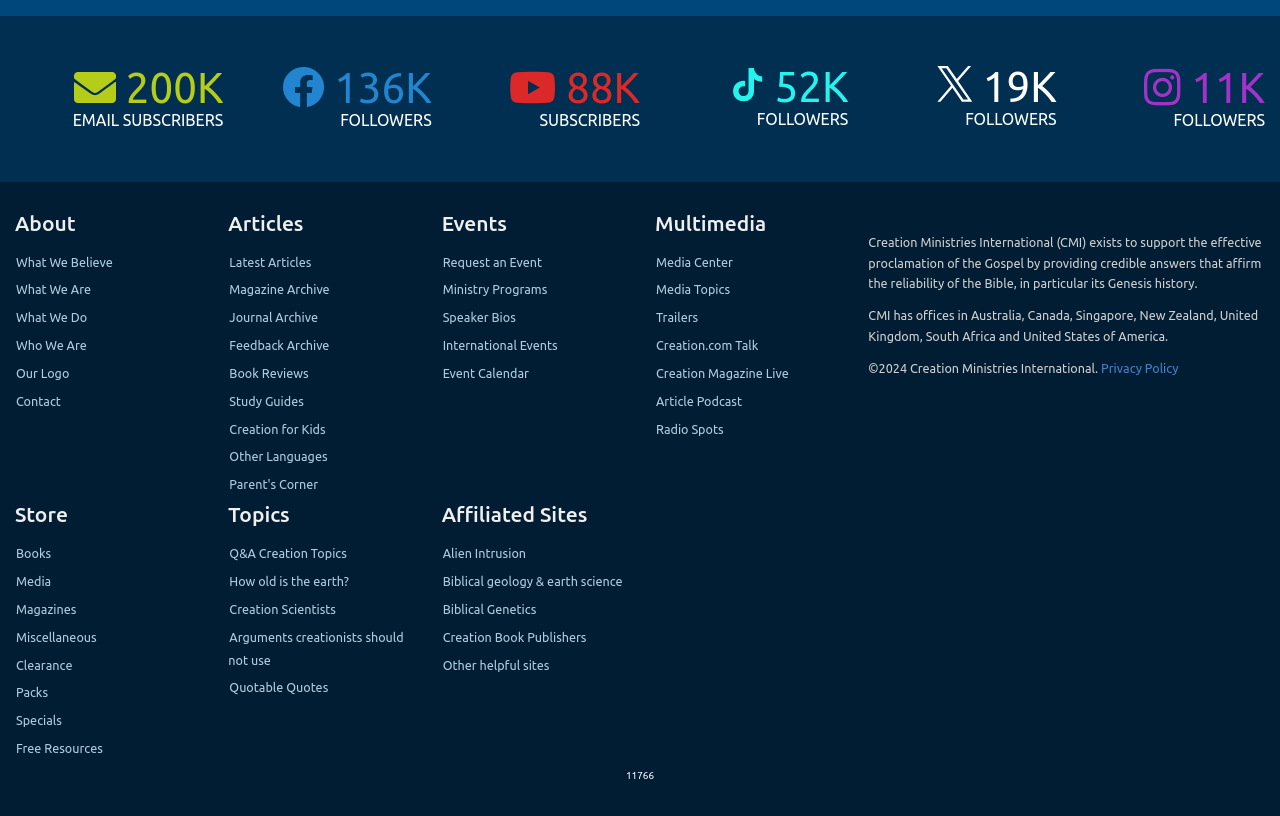What is the journal of the fifth reference?
Using the image as a reference, deliver a detailed and thorough answer to the question.

I found the fifth reference by looking at the list of references on the webpage, which are denoted by numbers. The fifth reference is numbered '12.' and its journal is 'Icarus'.